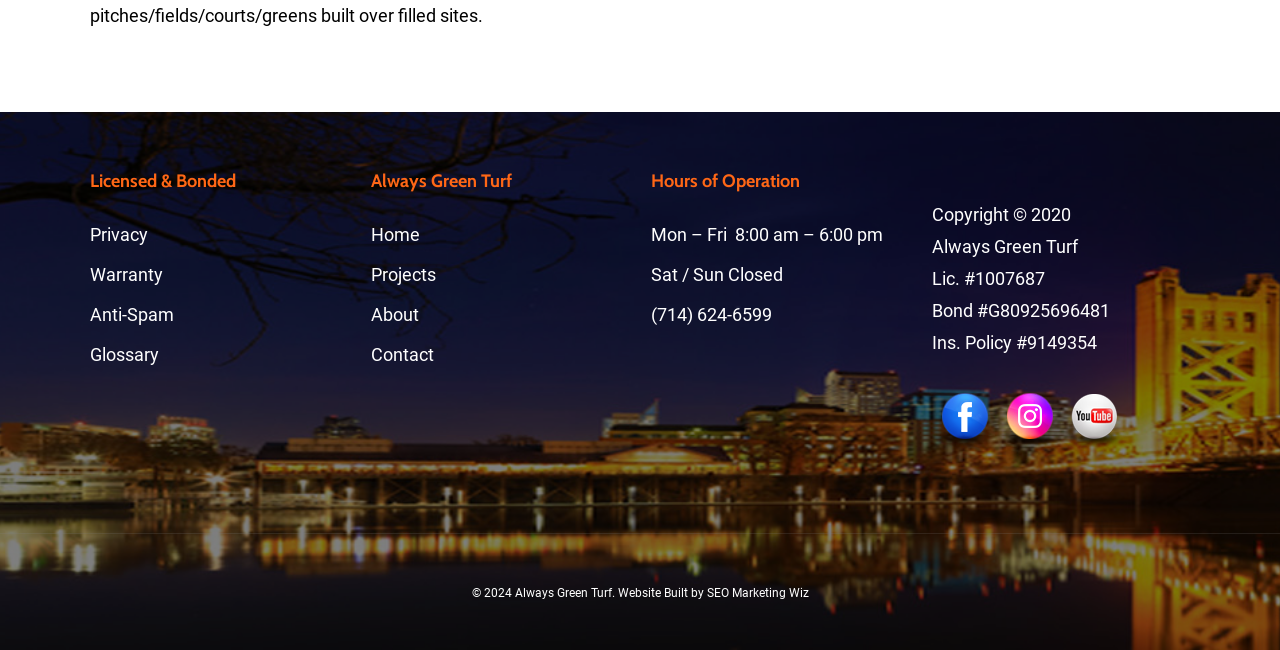Identify the bounding box coordinates for the element you need to click to achieve the following task: "Check the 'Warranty' information". The coordinates must be four float values ranging from 0 to 1, formatted as [left, top, right, bottom].

[0.07, 0.406, 0.127, 0.438]